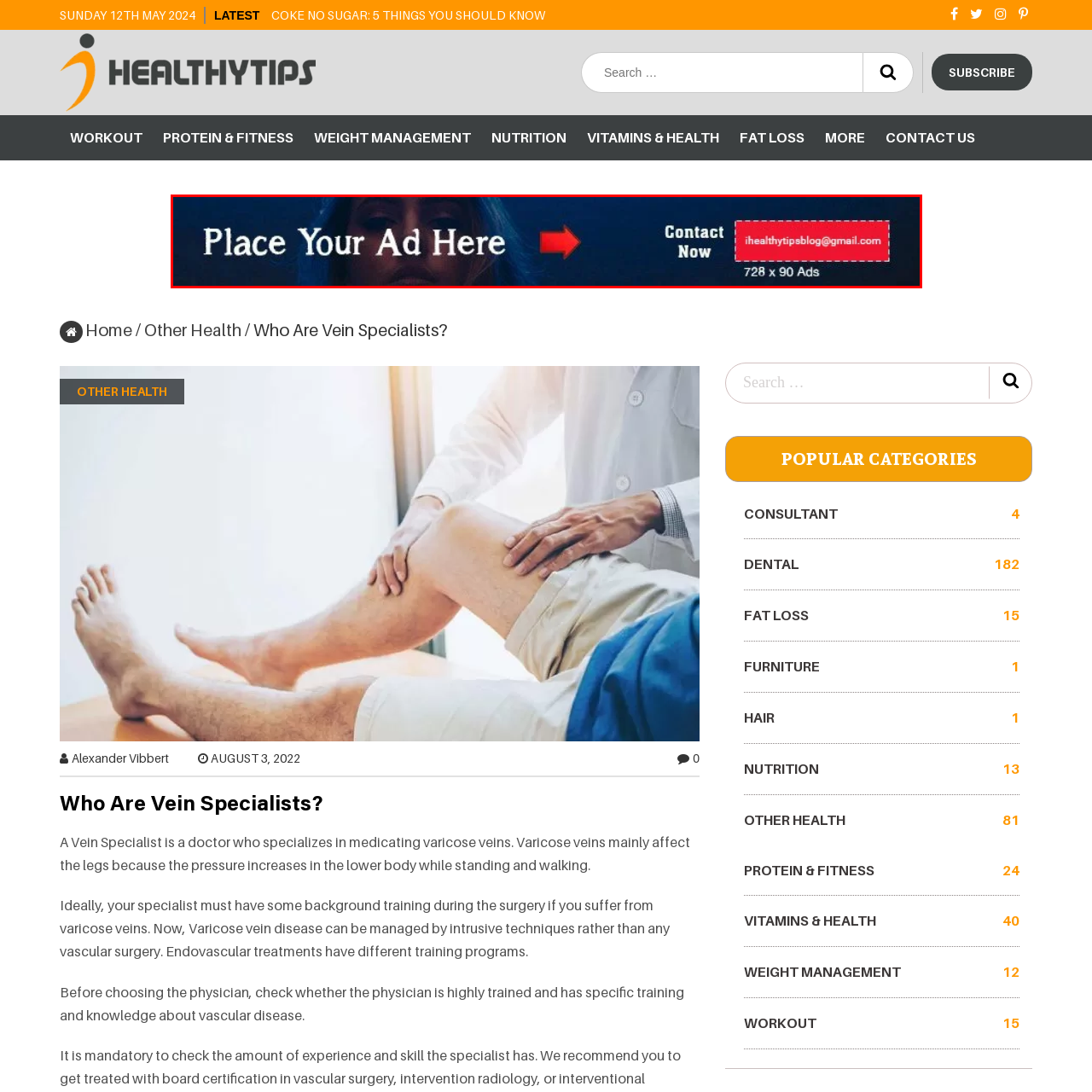Elaborate on the image contained within the red outline, providing as much detail as possible.

The image features a visually striking advertisement banner inviting businesses to "Place Your Ad Here." The text is prominently displayed in a bold, white font, contrasting against a dark background, which enhances visibility and engagement. To the right of the text, an arrow points towards a contact section that reads "Contact Now," indicating how interested parties can initiate communication. Below, there’s a highlighted email address, "ihealthytipsblog@gmail.com," providing a direct method for inquiries. The banner dimensions specify it as a standard ad size of 728 x 90 pixels, making it ideal for web placement and designed to attract attention on the Healthy Tips Blog.